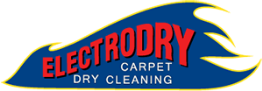What design element suggests efficiency in the logo? Using the information from the screenshot, answer with a single word or phrase.

flame-like accents